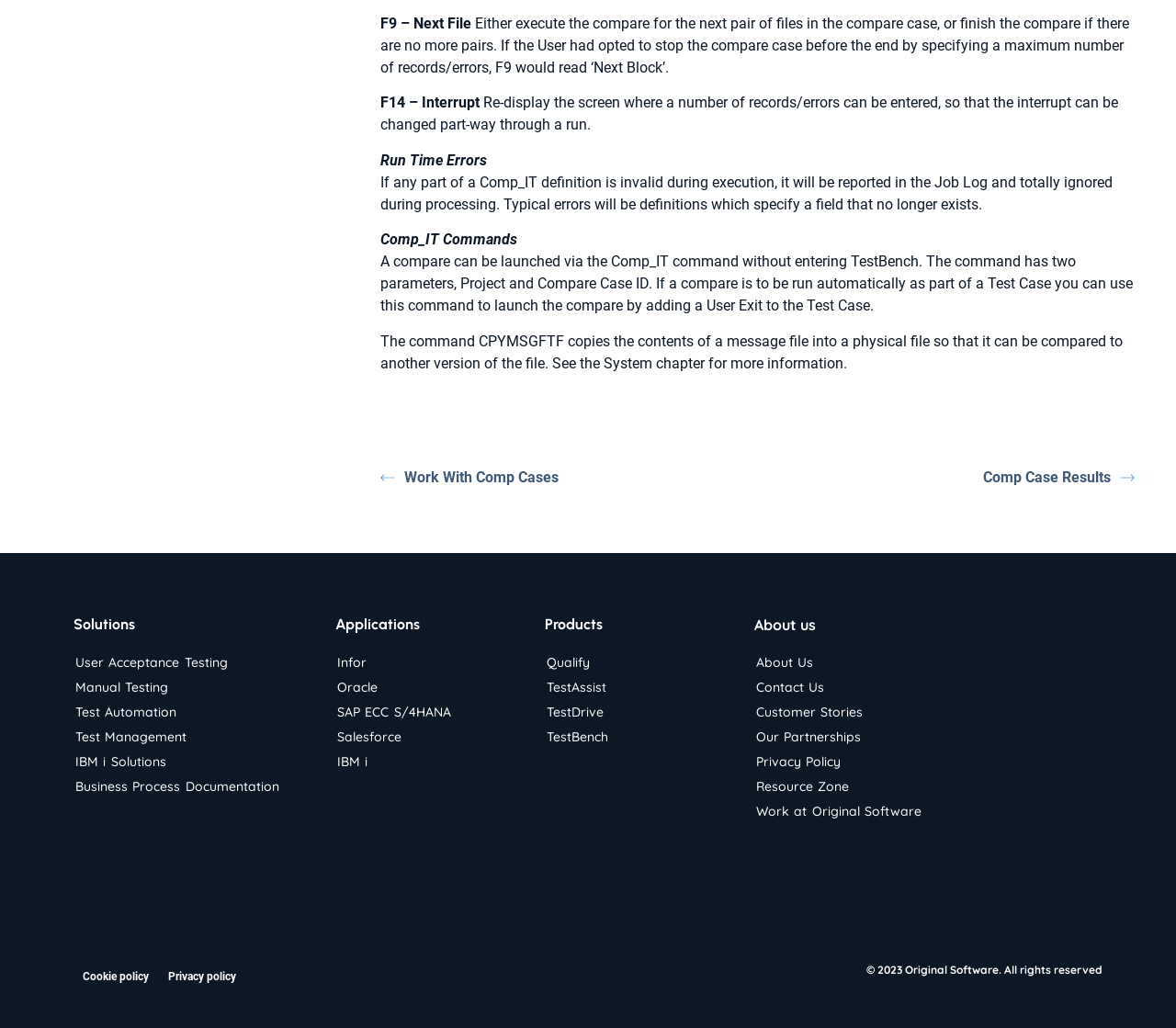Please determine the bounding box coordinates, formatted as (top-left x, top-left y, bottom-right x, bottom-right y), with all values as floating point numbers between 0 and 1. Identify the bounding box of the region described as: IBM i Solutions

[0.048, 0.729, 0.157, 0.753]